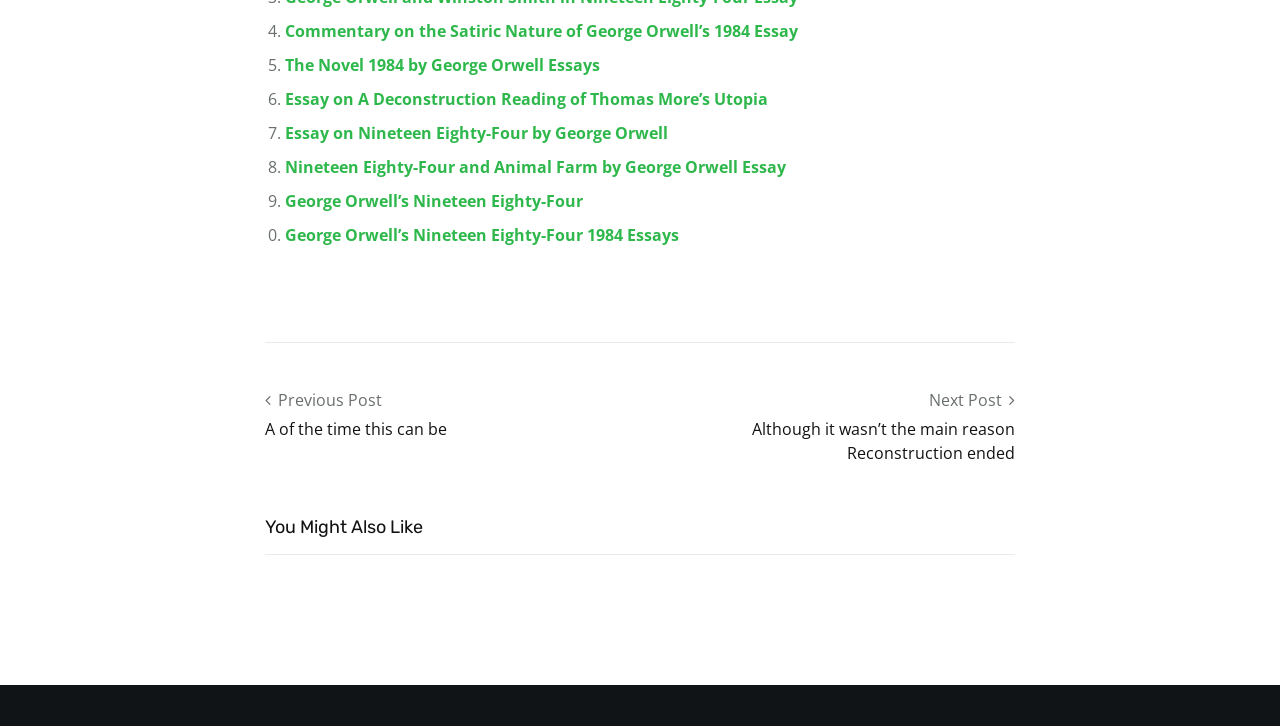Identify the bounding box coordinates of the HTML element based on this description: "George Orwell’s Nineteen Eighty-Four".

[0.223, 0.261, 0.455, 0.292]